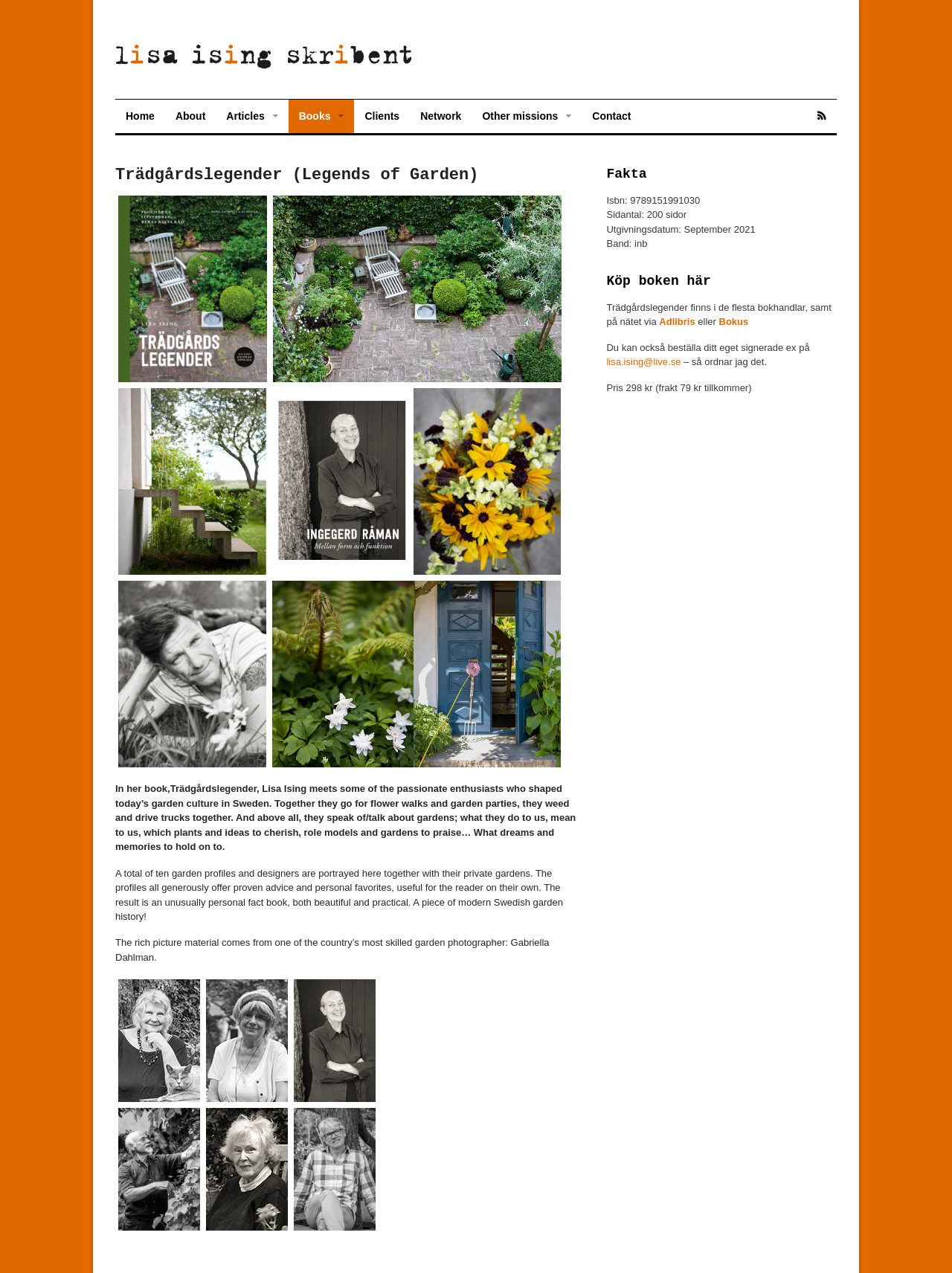What is the price of the book?
Using the image as a reference, answer with just one word or a short phrase.

298 kr